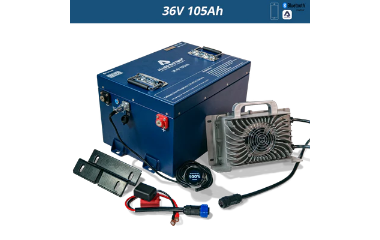Respond with a single word or phrase:
What is the purpose of the cooling fan in the battery package?

Optimal performance and longevity